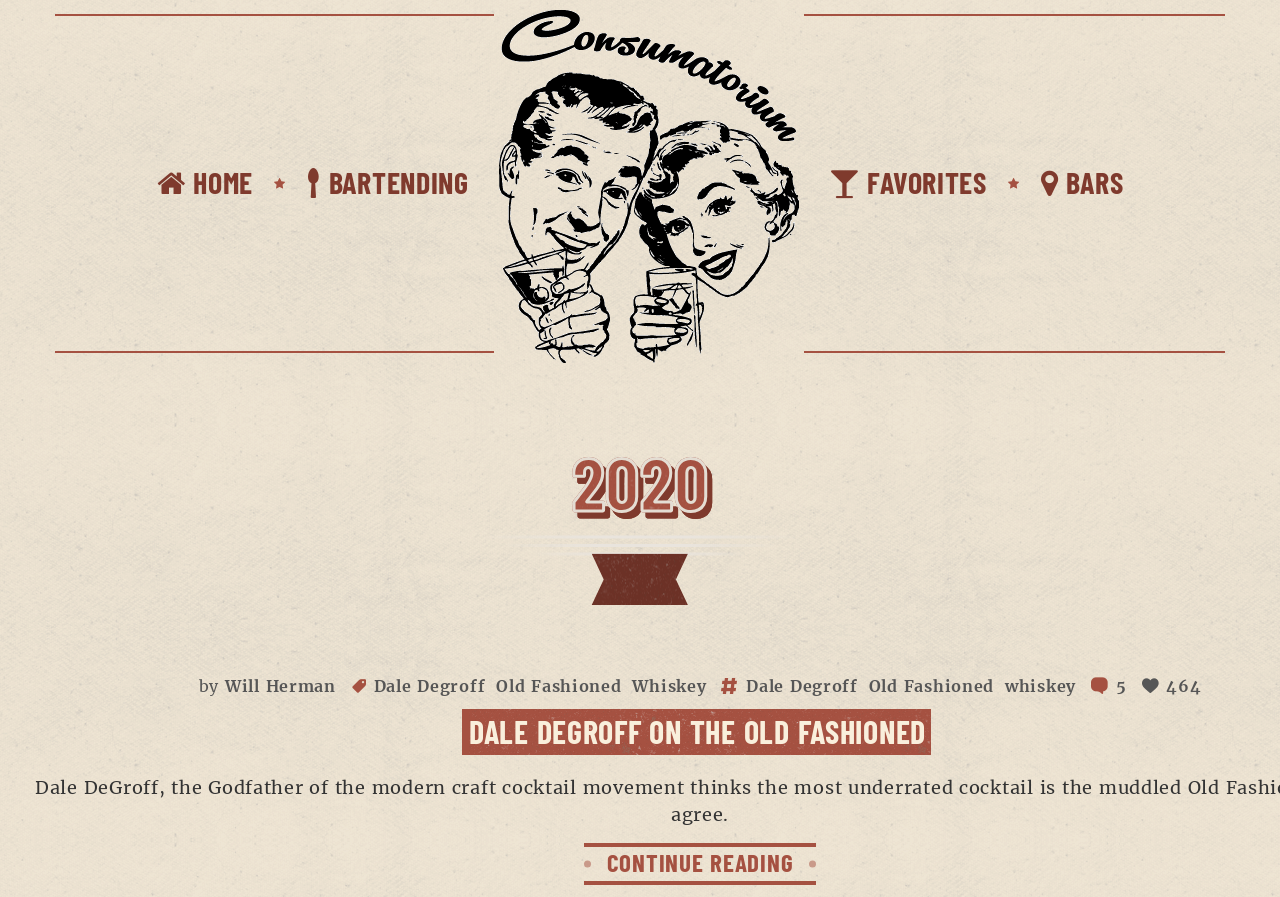Respond to the question below with a concise word or phrase:
What is the topic of the article?

Old Fashioned